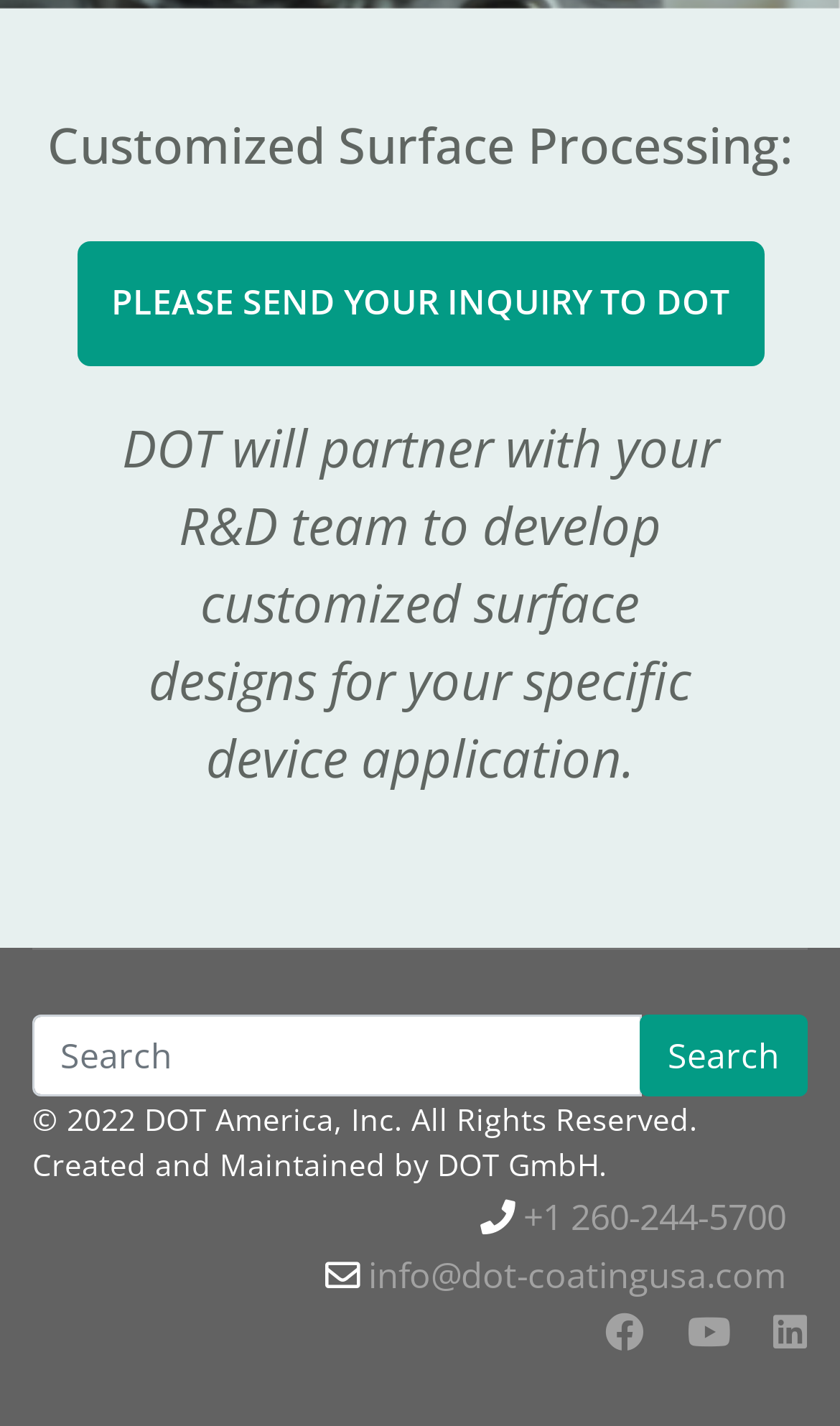Identify the bounding box coordinates of the part that should be clicked to carry out this instruction: "Click to send an inquiry".

[0.091, 0.169, 0.909, 0.256]